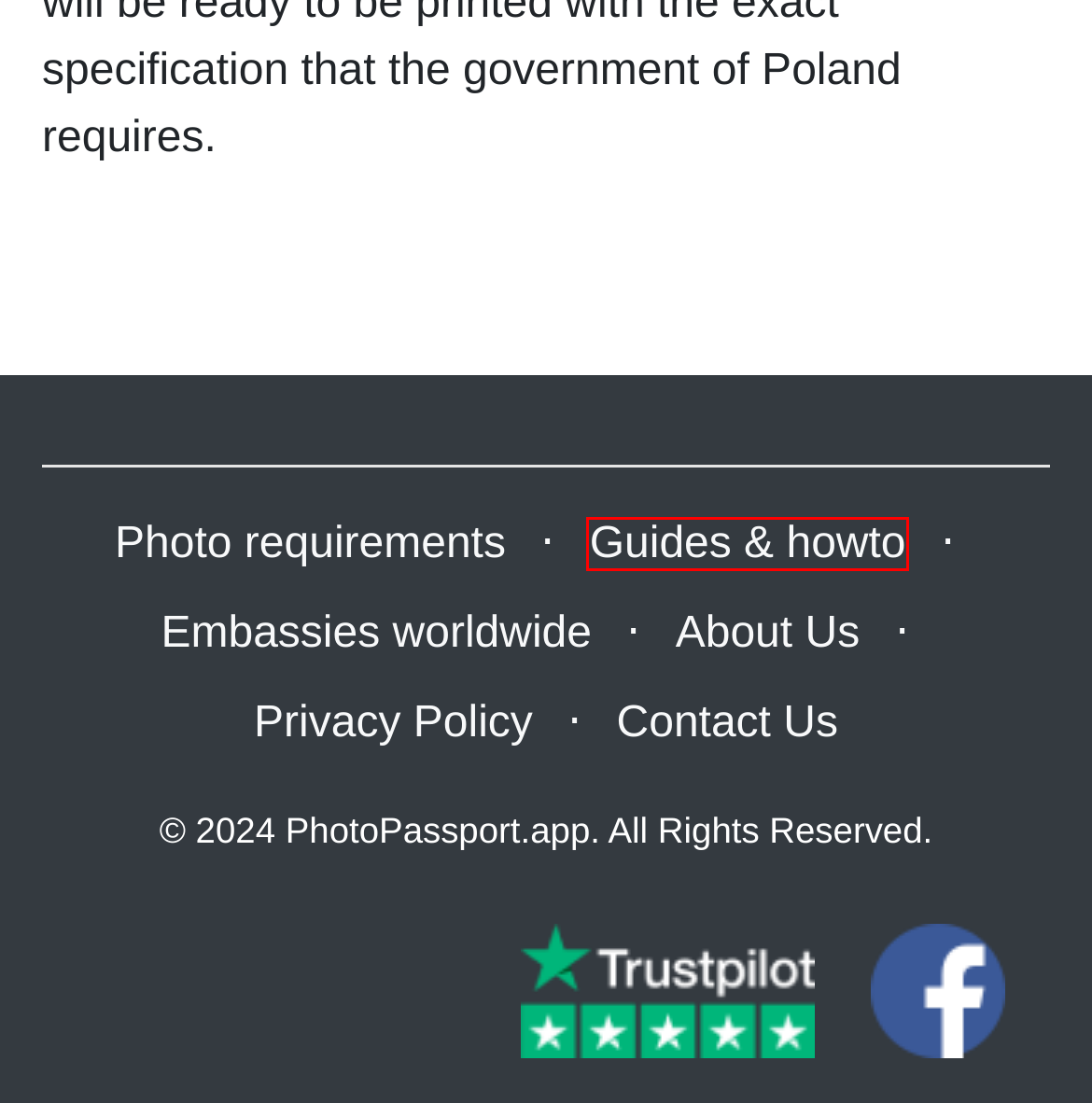Given a screenshot of a webpage with a red bounding box highlighting a UI element, determine which webpage description best matches the new webpage that appears after clicking the highlighted element. Here are the candidates:
A. About Us -  Passport & Visa photo size generator
B. Contact Us - Passport & Visa photo size generator
C. Guide to Visa, ID & Passport photo formats and sizes requirements for photo printing.
D. Photography Guides & How-to - Passport & Visa photo size generator
E. All Embassies of the world by country.
F. Create your Passport or Visa photo at home with our photo generator.
G. Privacy Policy - Passport & Visa photo size generator
H. Photopassport Reviews | Read Customer Service Reviews of photopassport.app

D